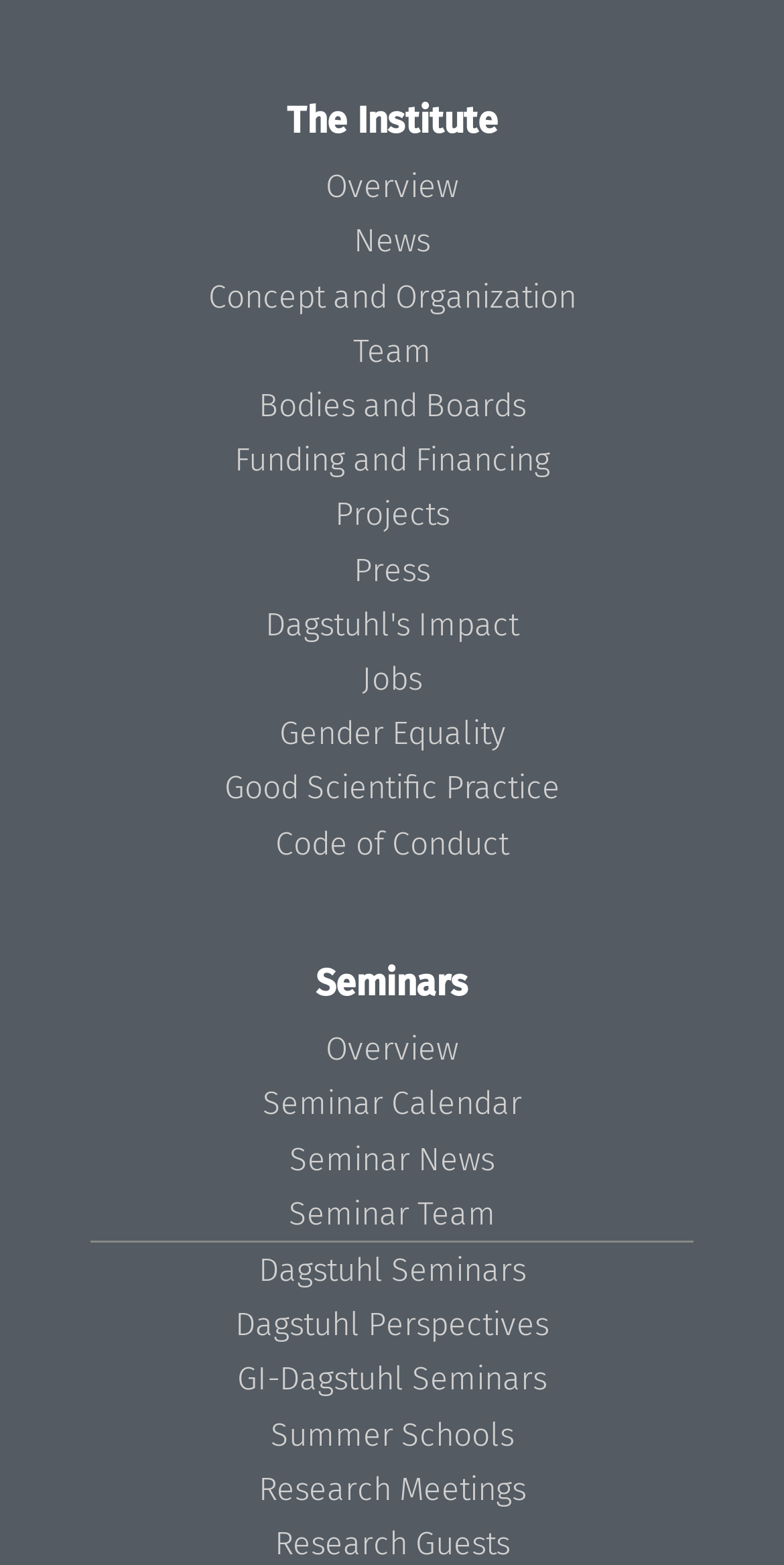What is the purpose of the 'Jobs' link?
Using the details shown in the screenshot, provide a comprehensive answer to the question.

The 'Jobs' link is likely to lead to a page that lists available job positions or provides information about job opportunities at 'The Institute'.